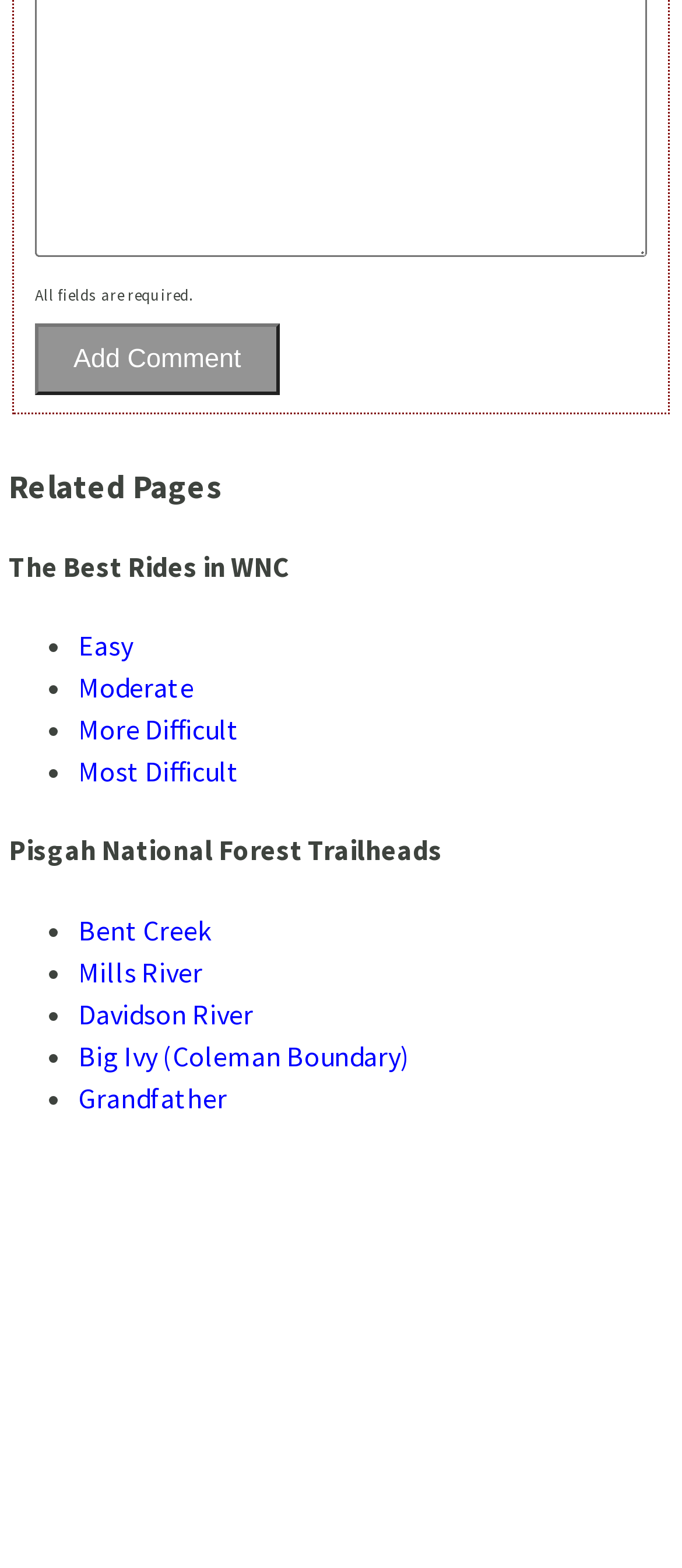Locate the bounding box coordinates for the element described below: "Add Comment". The coordinates must be four float values between 0 and 1, formatted as [left, top, right, bottom].

[0.051, 0.206, 0.41, 0.252]